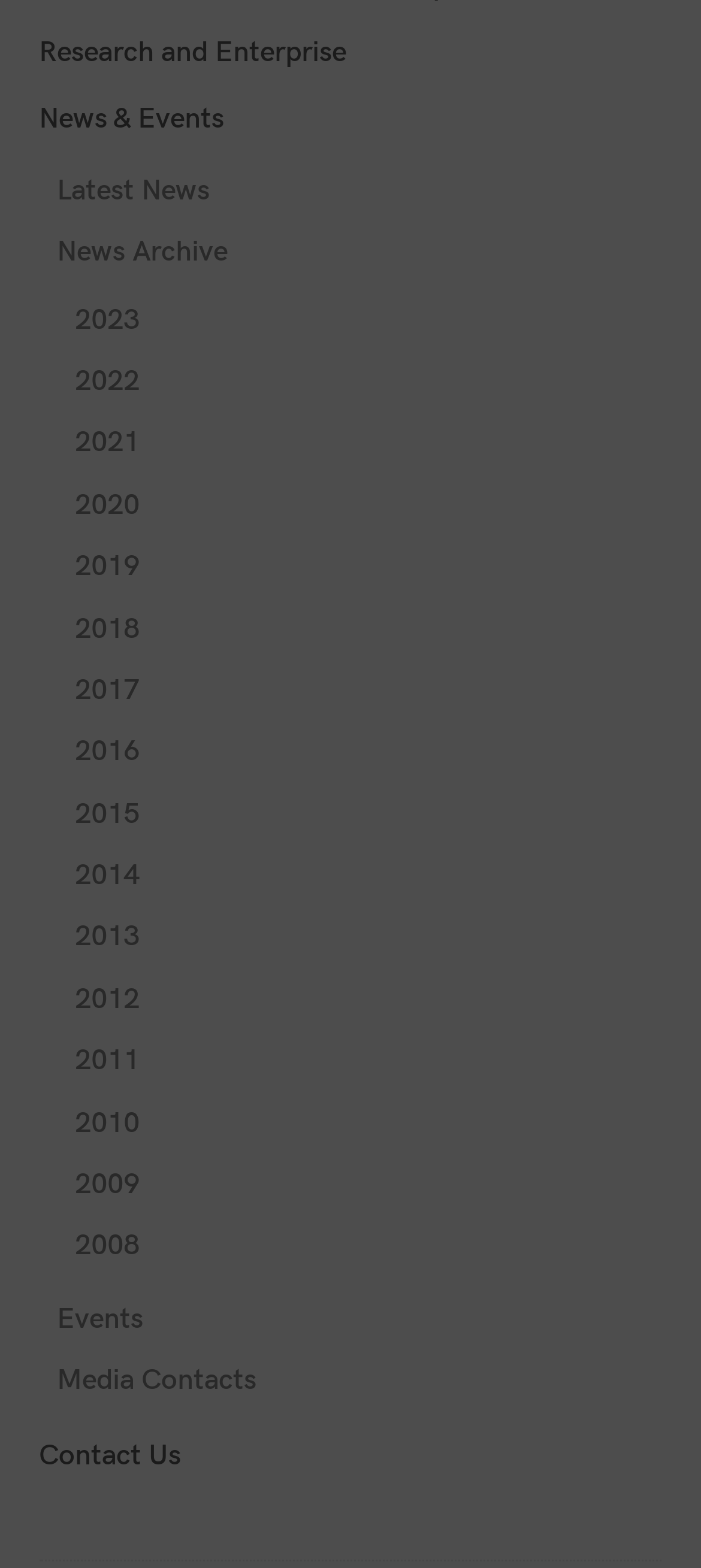Answer with a single word or phrase: 
What is the second link in the top navigation bar?

News & Events